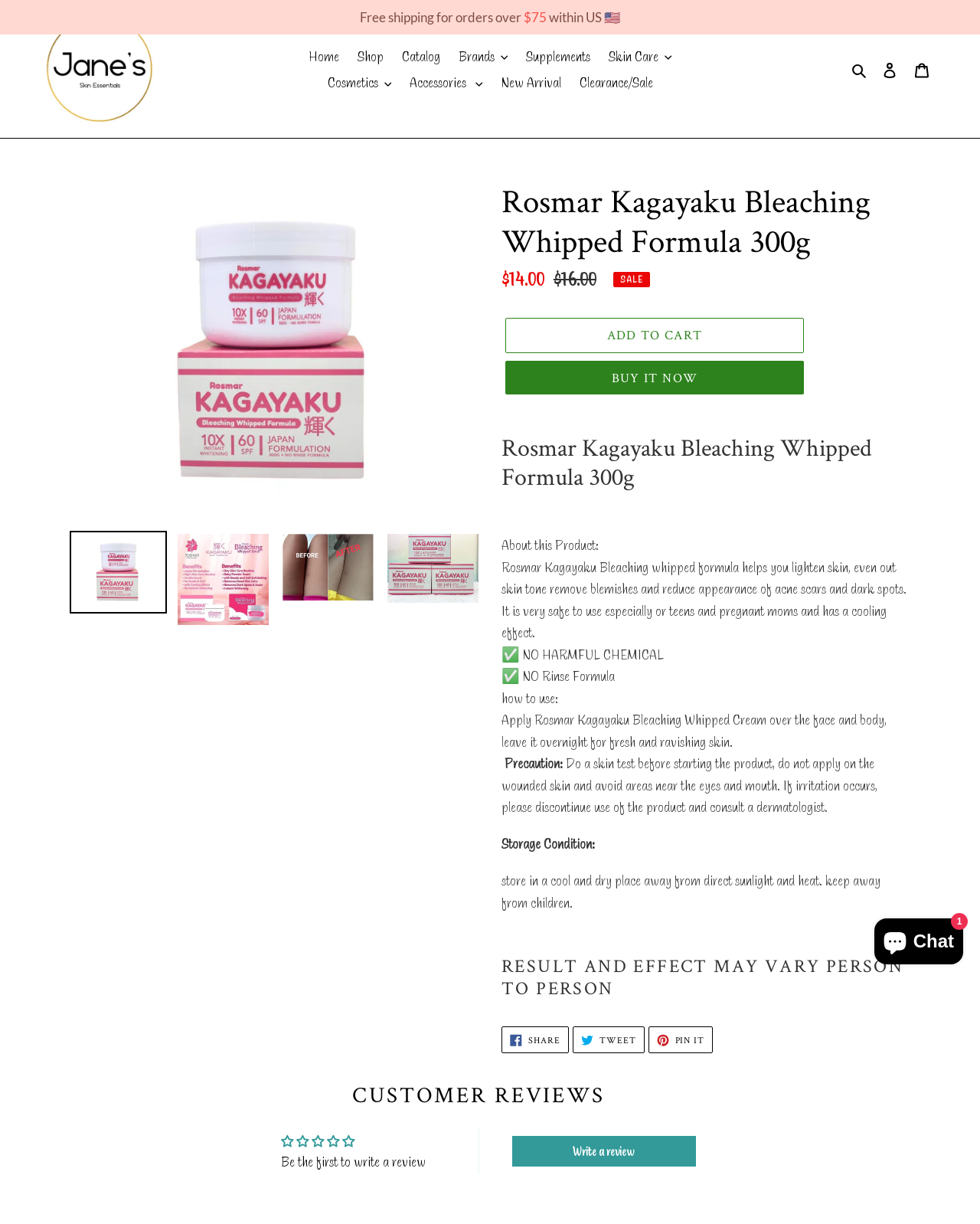What is the minimum order amount for free shipping?
Could you please answer the question thoroughly and with as much detail as possible?

I found the minimum order amount for free shipping by looking at the static text element with the text 'Free shipping for orders over $75' which is located at the top of the page.